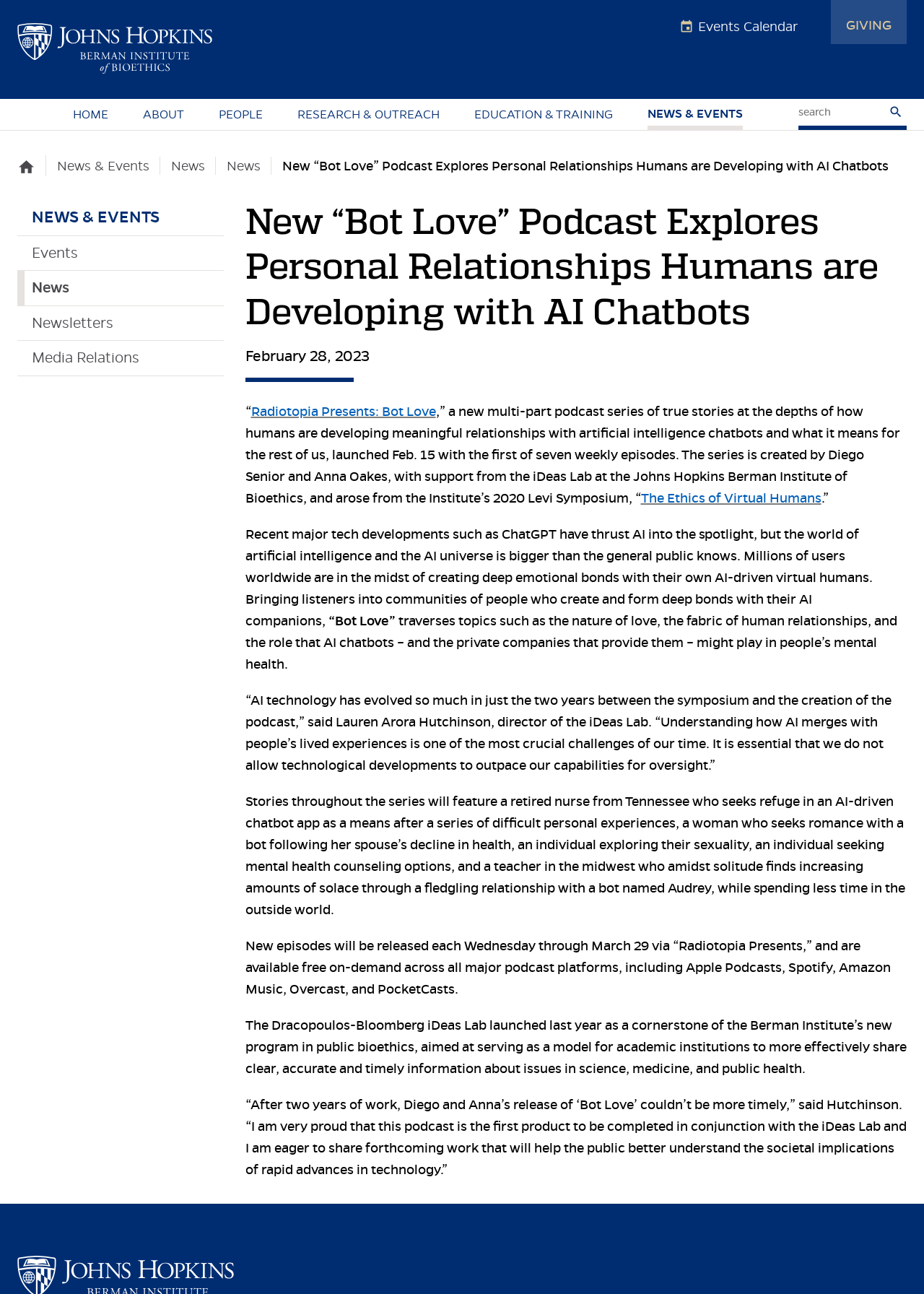Explain the webpage in detail, including its primary components.

This webpage is about a new podcast series called "Bot Love" that explores personal relationships between humans and AI chatbots. At the top left corner, there is a link to the Johns Hopkins Berman Institute of Bioethics. A search bar is located at the top right corner, accompanied by a search button. Below the search bar, there is a main navigation menu with links to "HOME", "ABOUT", "PEOPLE", "RESEARCH & OUTREACH", "EDUCATION & TRAINING", and "NEWS & EVENTS". 

On the left side of the page, there is a secondary navigation menu with links to "home", "News & Events", "News", and other related topics. The main content of the page is an article about the "Bot Love" podcast series, which is a 7-part series created in collaboration with the iDeas Lab at the Johns Hopkins Berman Institute of Bioethics. The article provides a brief overview of the podcast series, including its launch date and the topics it covers, such as the nature of love, human relationships, and the role of AI chatbots in people's mental health. 

The article also features quotes from Lauren Arora Hutchinson, director of the iDeas Lab, and provides examples of stories that will be featured in the series, including a retired nurse who seeks refuge in an AI-driven chatbot app and a woman who seeks romance with a bot following her spouse's decline in health. The article concludes with information on how to access the podcast series, which will be released weekly through March 29.